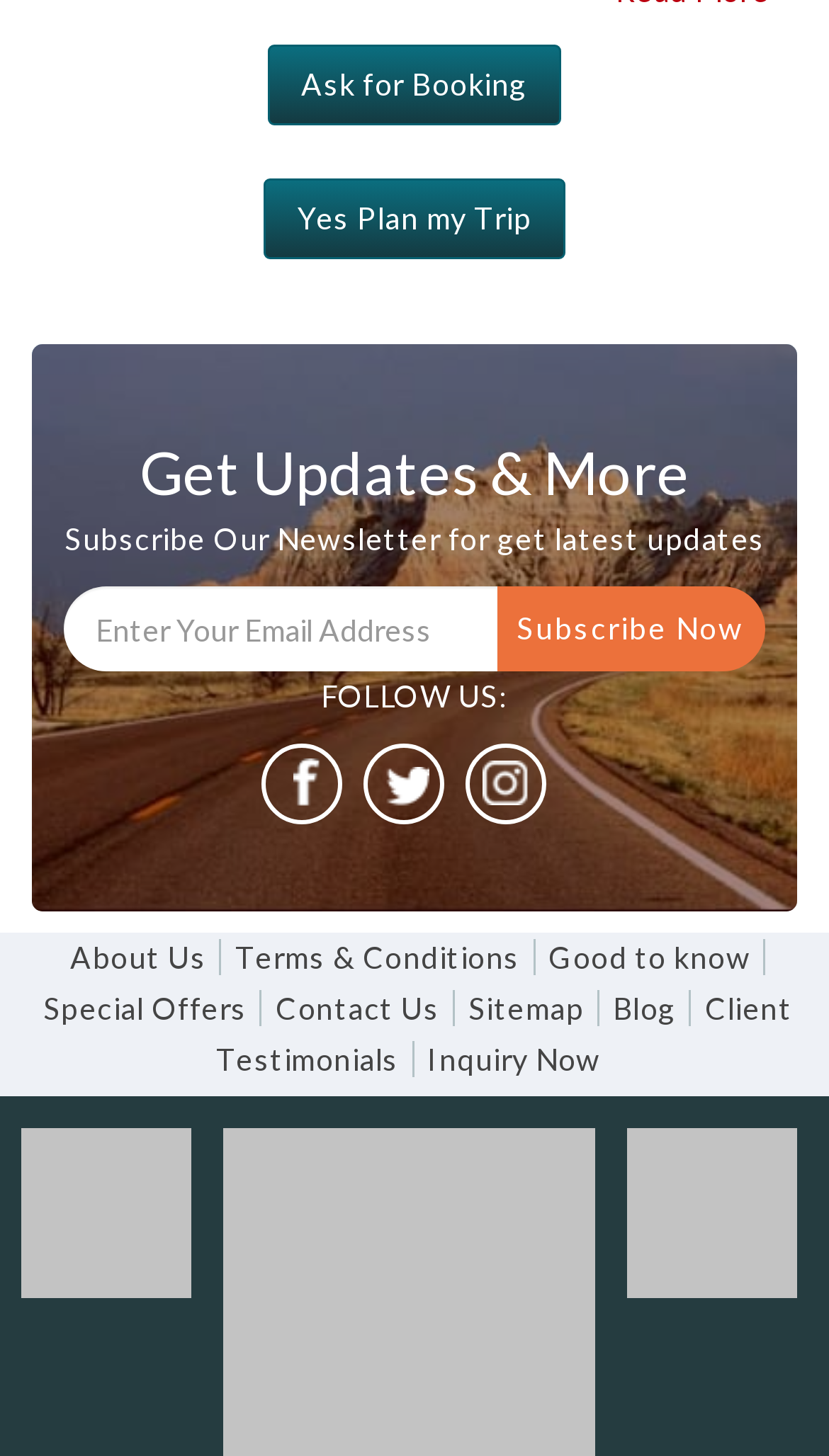Can you find the bounding box coordinates for the element to click on to achieve the instruction: "Inquire now"?

[0.515, 0.715, 0.724, 0.74]